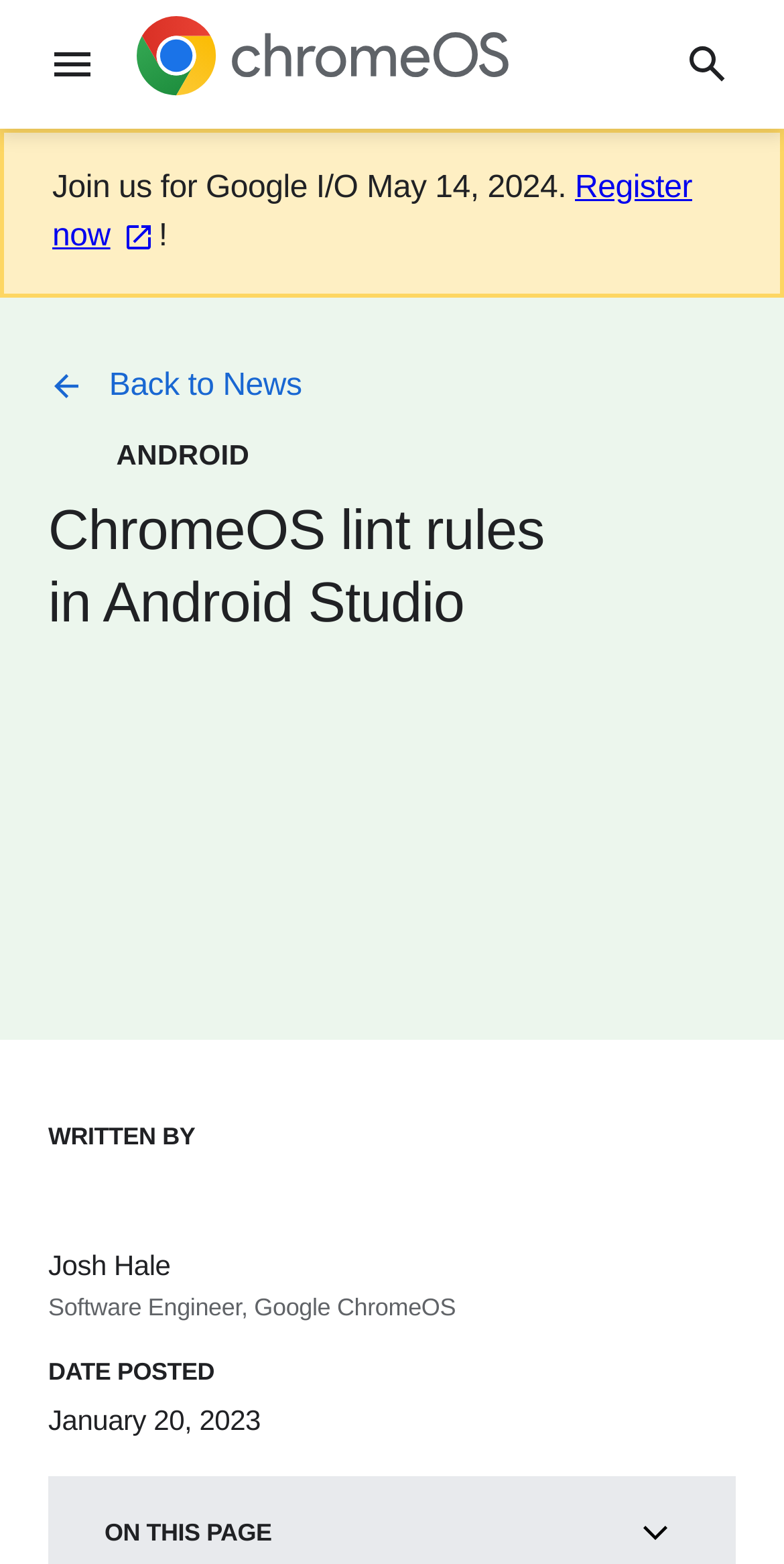Could you please study the image and provide a detailed answer to the question:
What is the platform mentioned in the article?

I found the platform by looking at the header element, which contains a static text element that mentions 'ANDROID'.